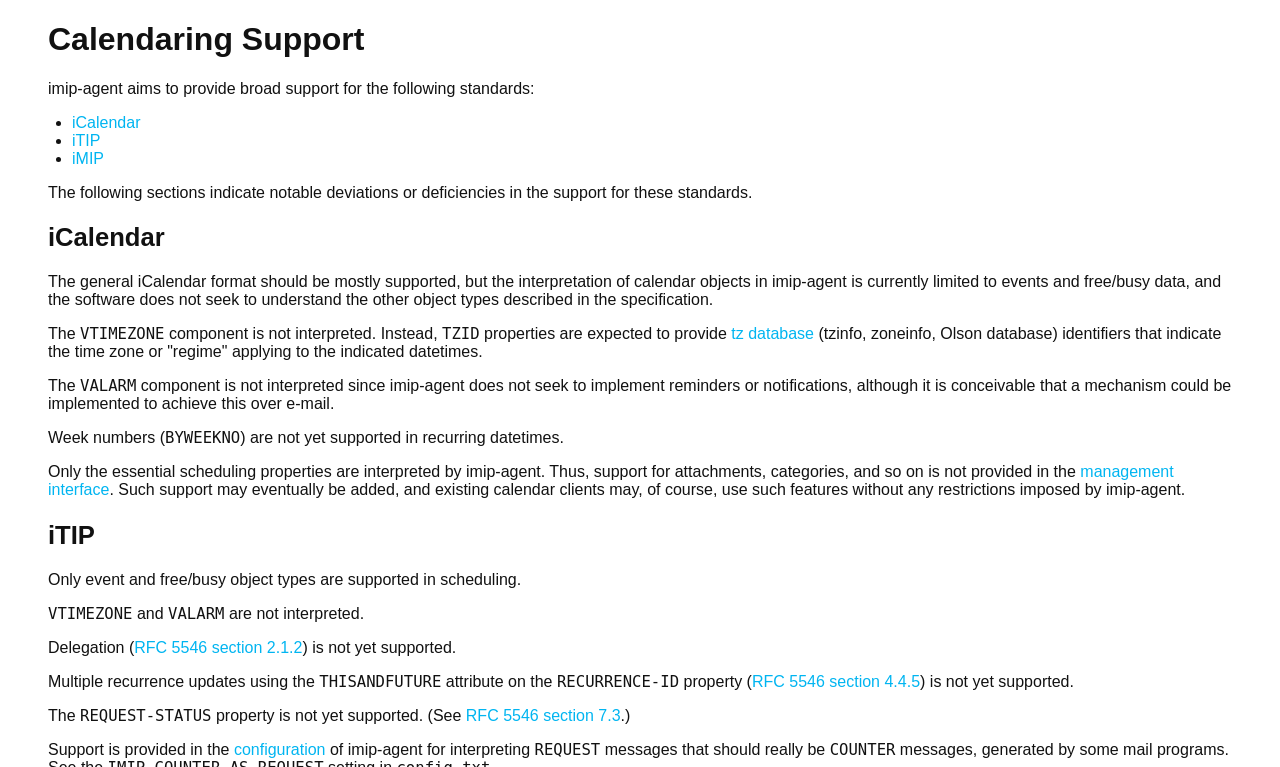Provide the bounding box coordinates of the UI element this sentence describes: "management interface".

[0.038, 0.604, 0.917, 0.65]